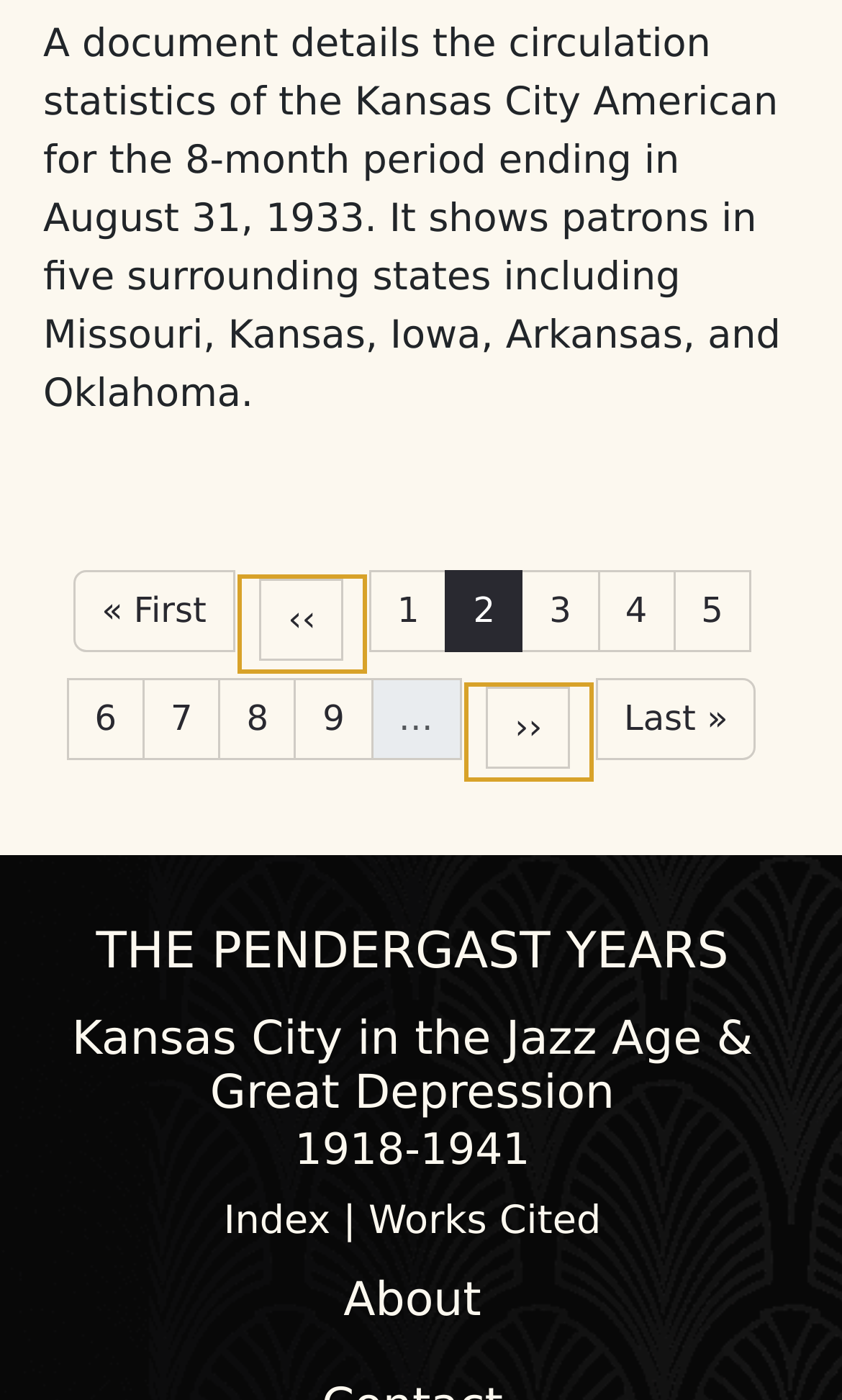Provide a brief response in the form of a single word or phrase:
What is the current page number?

2